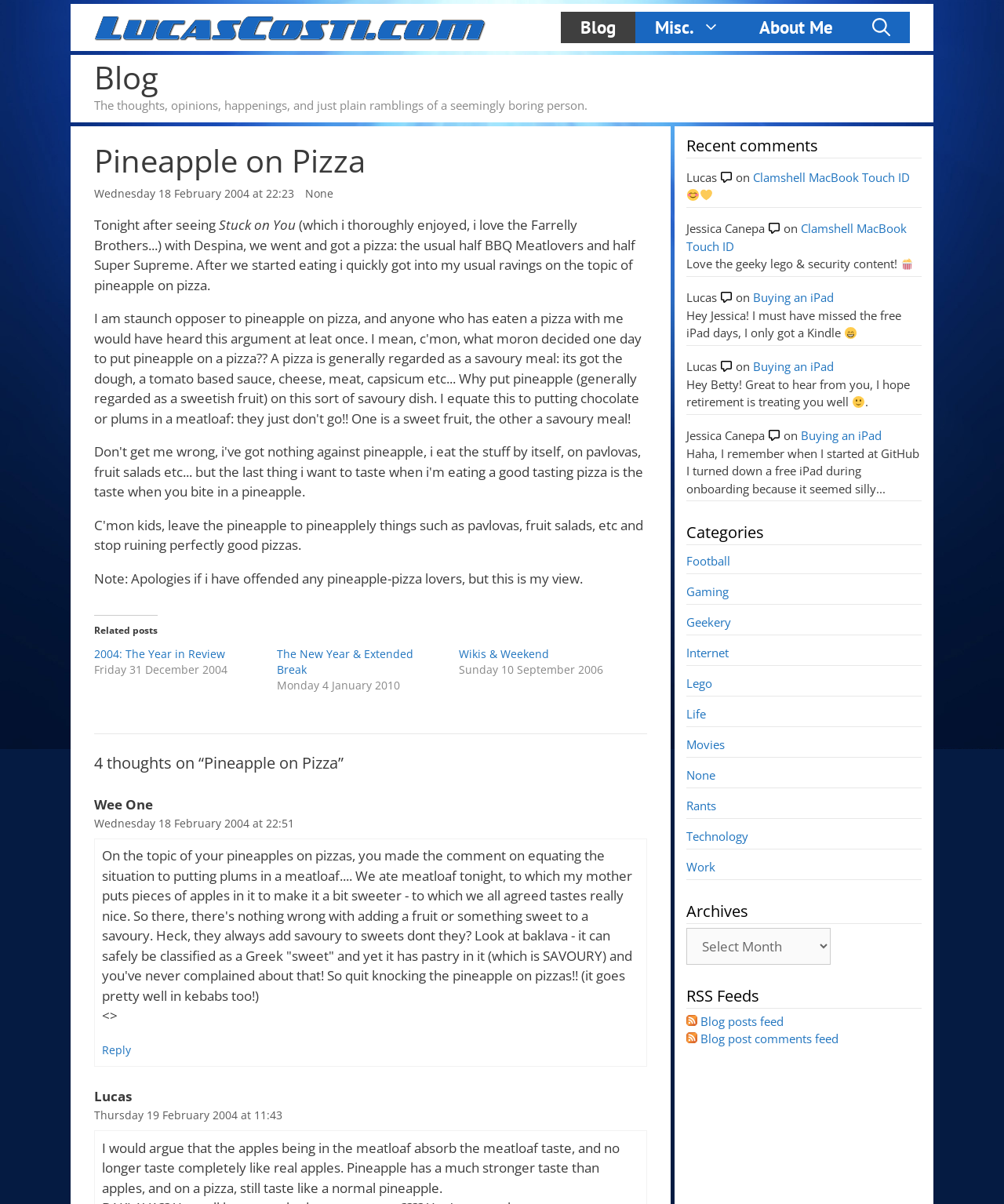Please specify the coordinates of the bounding box for the element that should be clicked to carry out this instruction: "Click on the 'Previous: Dangers of Using Steroids to Treat Whooping Cough' link". The coordinates must be four float numbers between 0 and 1, formatted as [left, top, right, bottom].

None